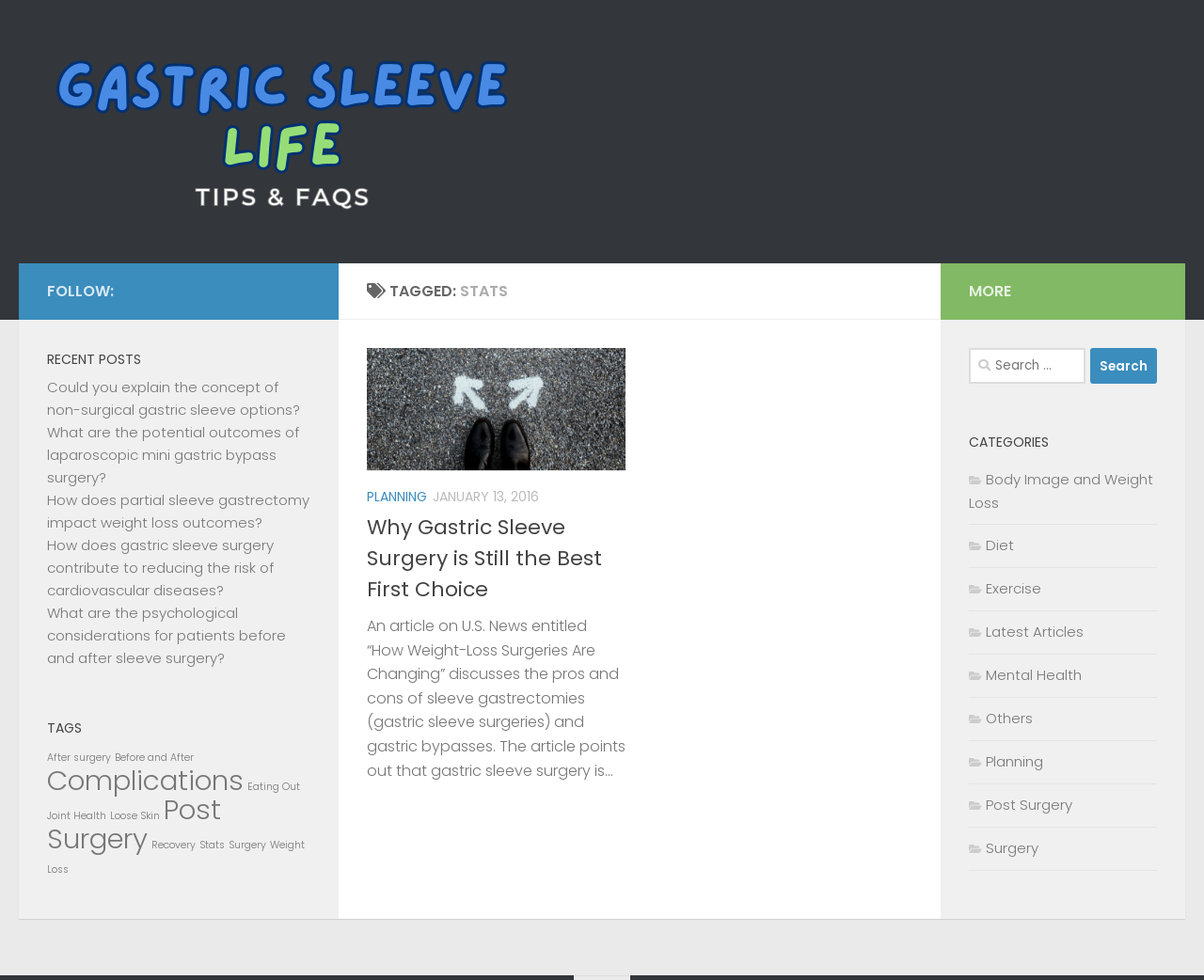Calculate the bounding box coordinates of the UI element given the description: "parent_node: Search for: value="Search"".

[0.905, 0.355, 0.961, 0.392]